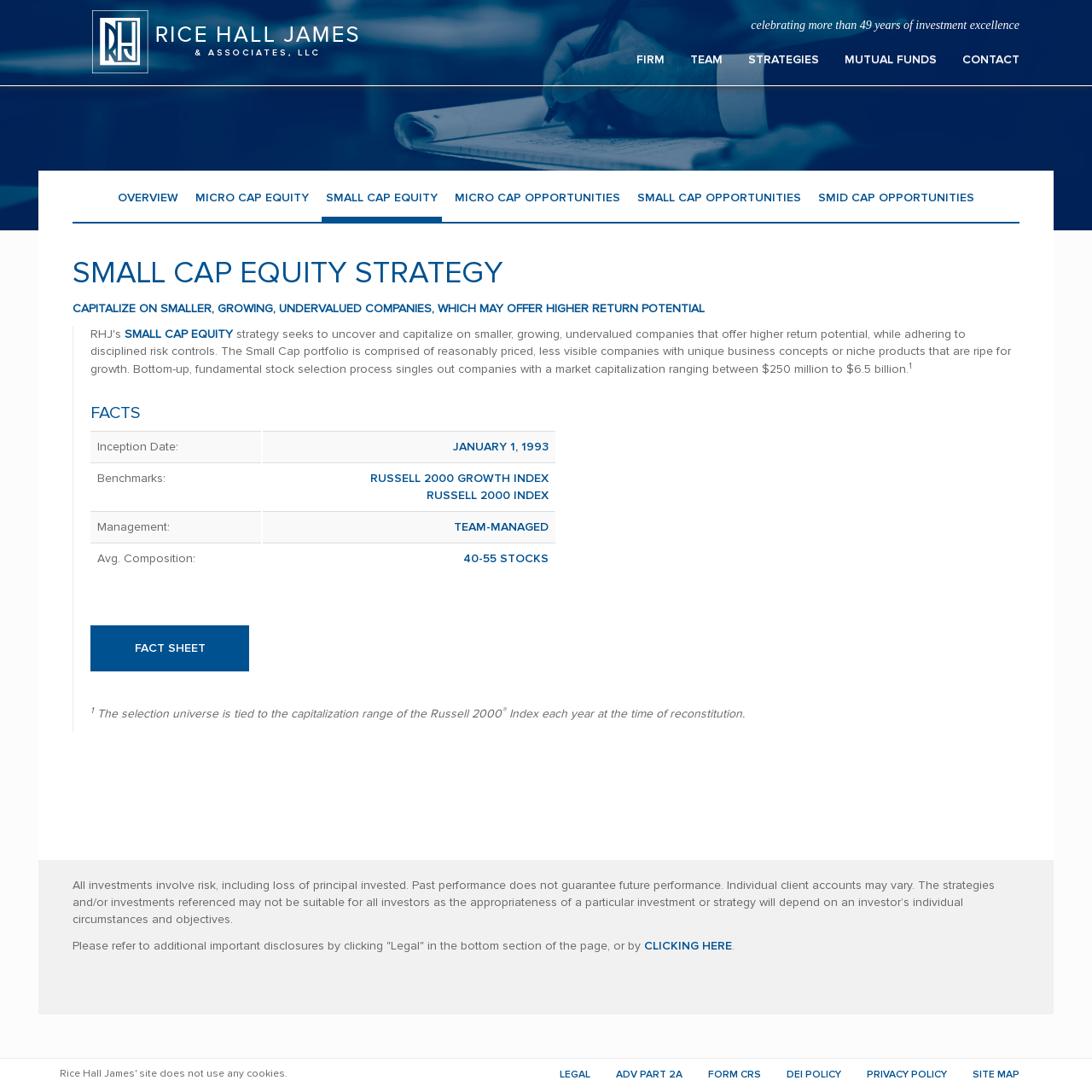Can you provide the bounding box coordinates for the element that should be clicked to implement the instruction: "View the 'SMALL CAP EQUITY STRATEGY'"?

[0.066, 0.236, 0.934, 0.267]